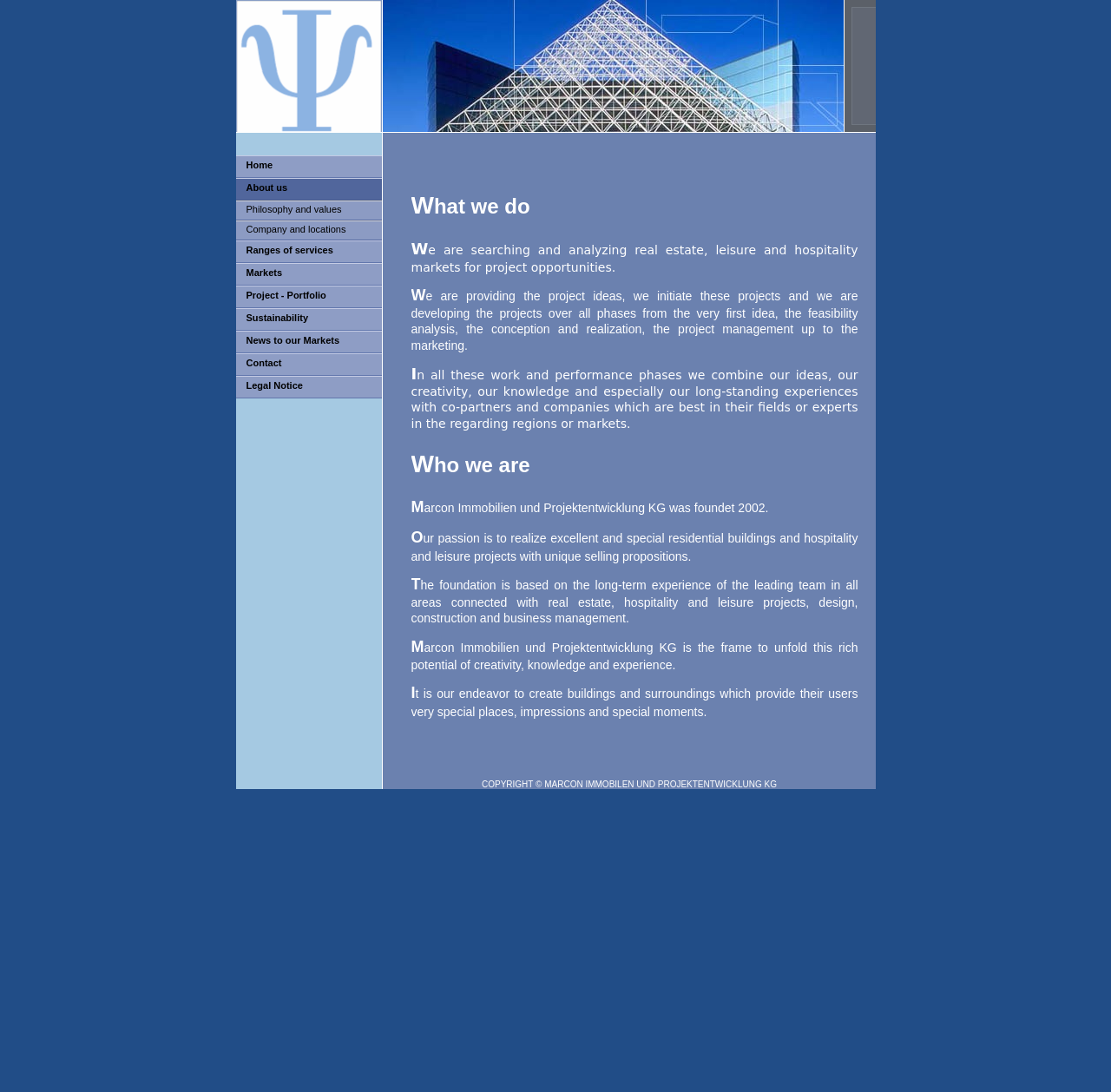When was the company founded?
Using the details from the image, give an elaborate explanation to answer the question.

I found this information by reading the StaticText element 'Marcon Immobilien und Projektentwicklung KG was foundet 2002.'